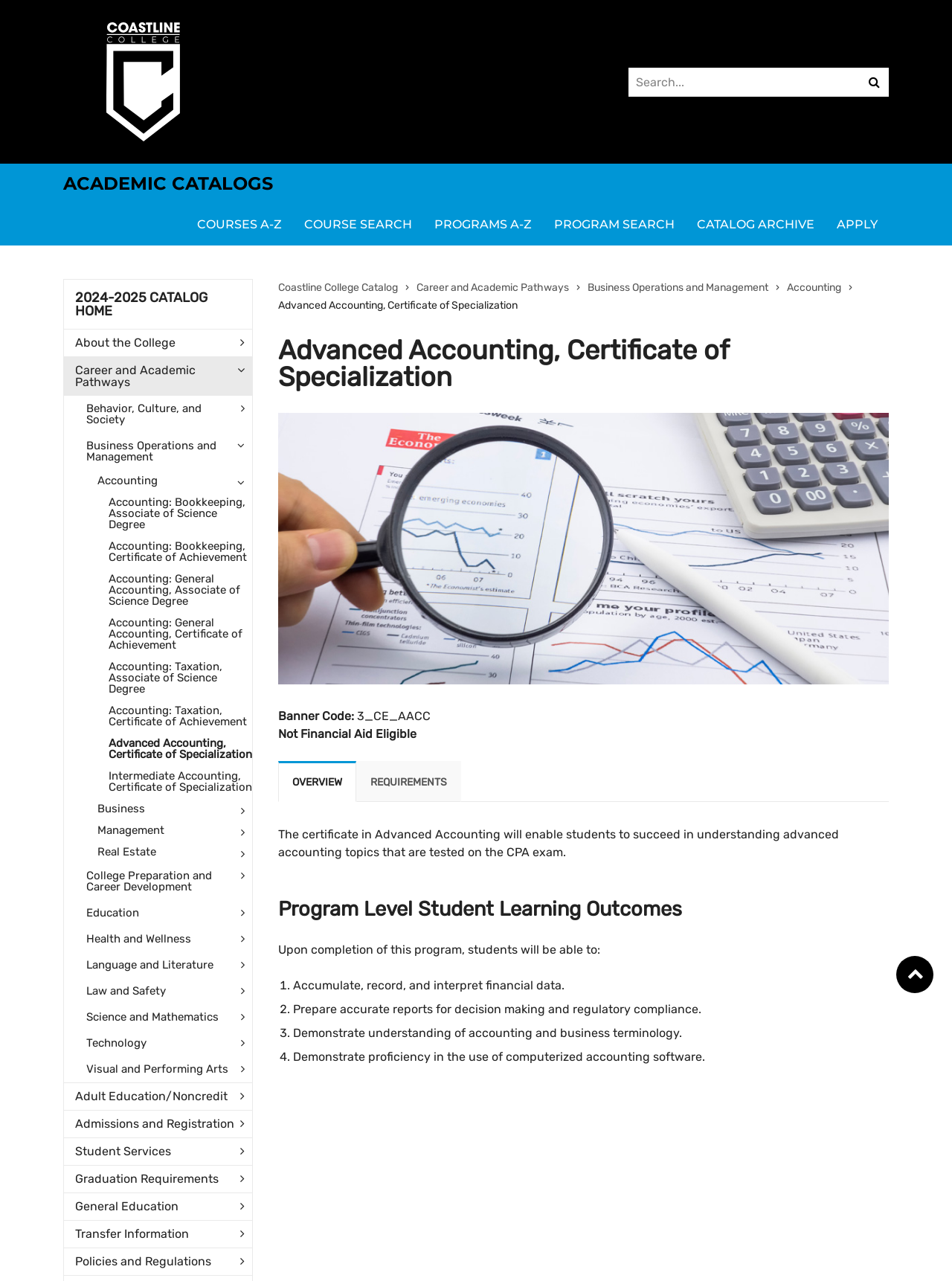Could you provide the bounding box coordinates for the portion of the screen to click to complete this instruction: "Click on Back to top"?

[0.941, 0.746, 0.98, 0.775]